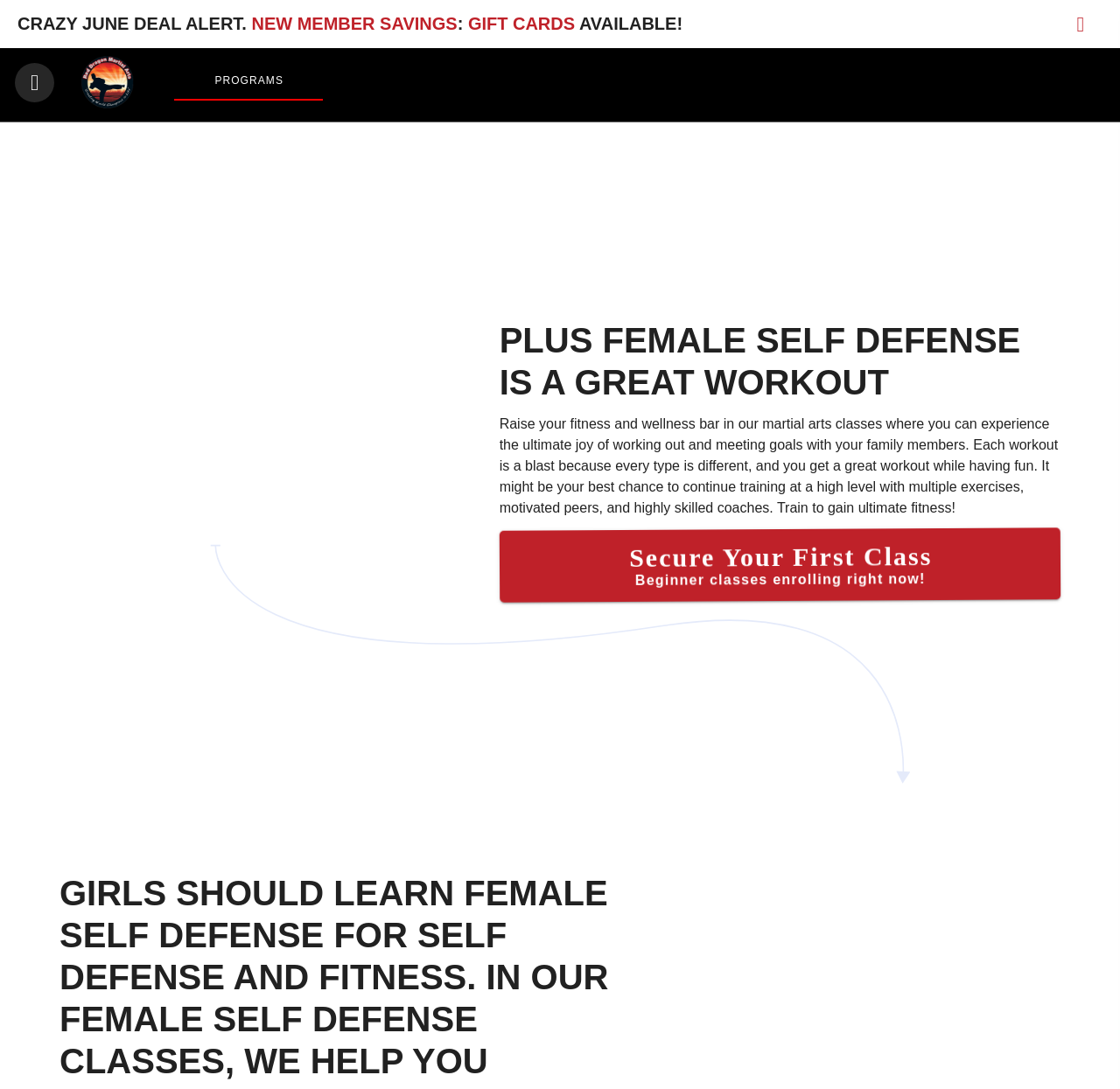Use a single word or phrase to answer the question: What is the theme of the image at the bottom?

Martial arts